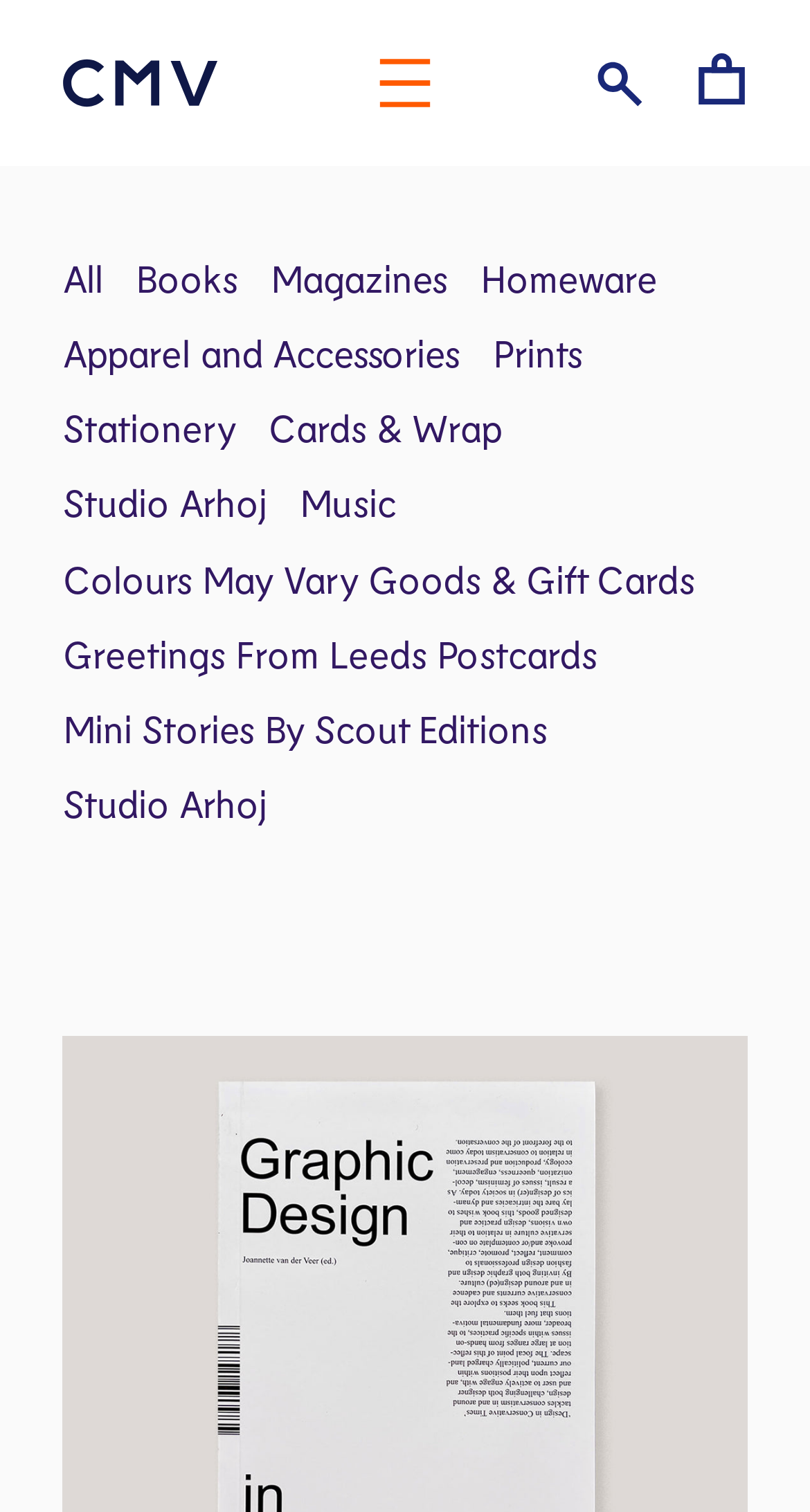Provide a thorough summary of the webpage.

The webpage is titled "Design in Conservative Times" and appears to be a blog or online publication focused on design and politics. At the top of the page, there is a navigation menu with links to various sections, including "Home", "Shop", "About", "Events", "Blog", "FAQs", "Archive", "Privacy Policy", and "Friends Of CMV". 

To the left of the navigation menu, there is a search bar. Above the navigation menu, there is a logo or image, and to the right of it, there is another link. 

Below the navigation menu, there is a categorized list of links, including "All", "Books", "Magazines", "Homeware", "Apparel and Accessories", "Prints", "Stationery", "Cards & Wrap", "Studio Arhoj", "Music", "Colours May Vary Goods & Gift Cards", "Greetings From Leeds Postcards", and "Mini Stories By Scout Editions". These links are arranged in a horizontal row, with each category separated by a small gap.

The main content of the page appears to be an article or blog post, titled "Design in Conservative Times", which discusses the intersection of design and politics, encouraging both designers and users to engage with and reflect on their positions within the current political landscape.